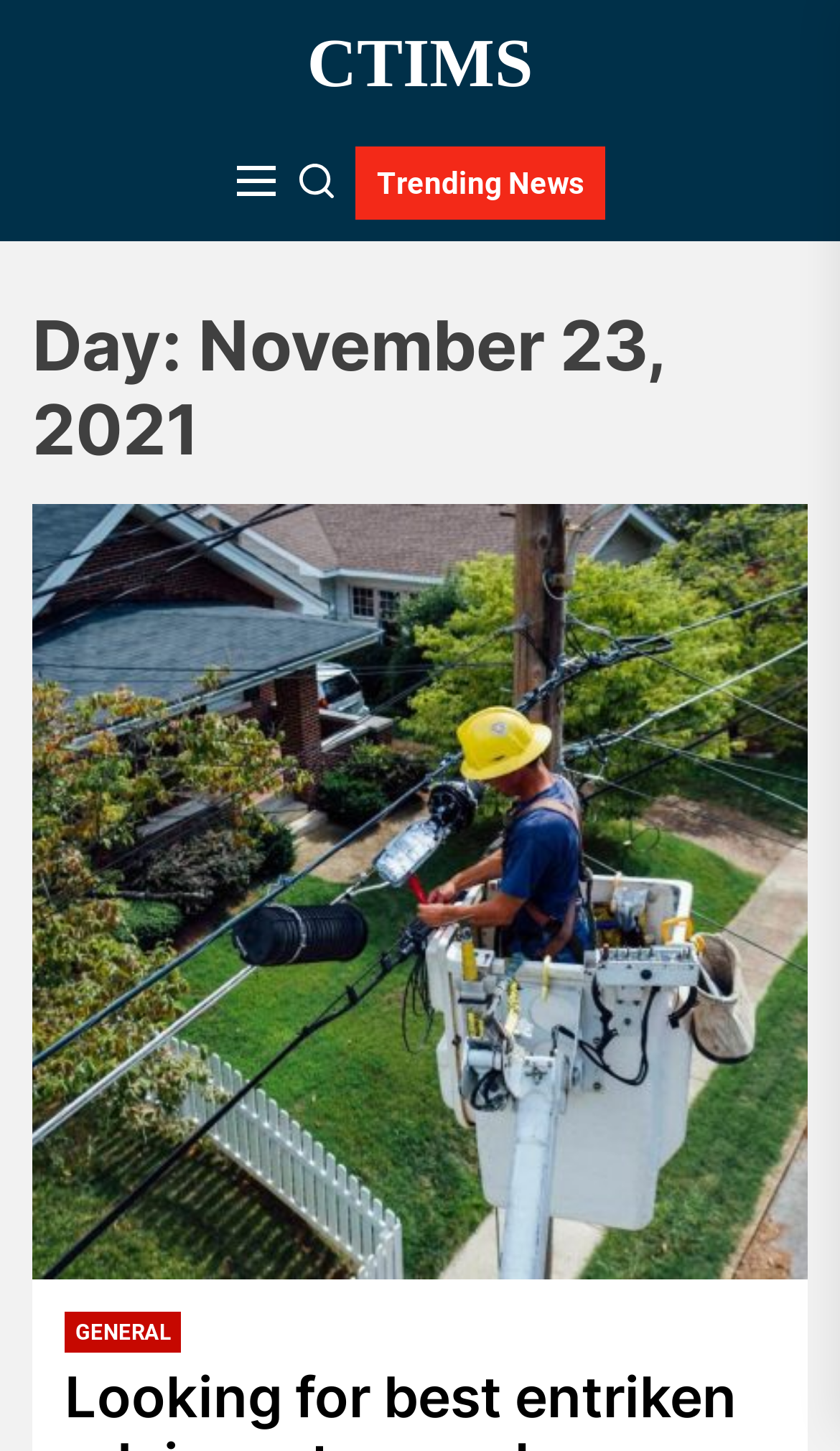What is the date displayed on the webpage?
Please respond to the question thoroughly and include all relevant details.

I determined the answer by looking at the heading element 'Day: November 23, 2021' which is a direct child of the root element.